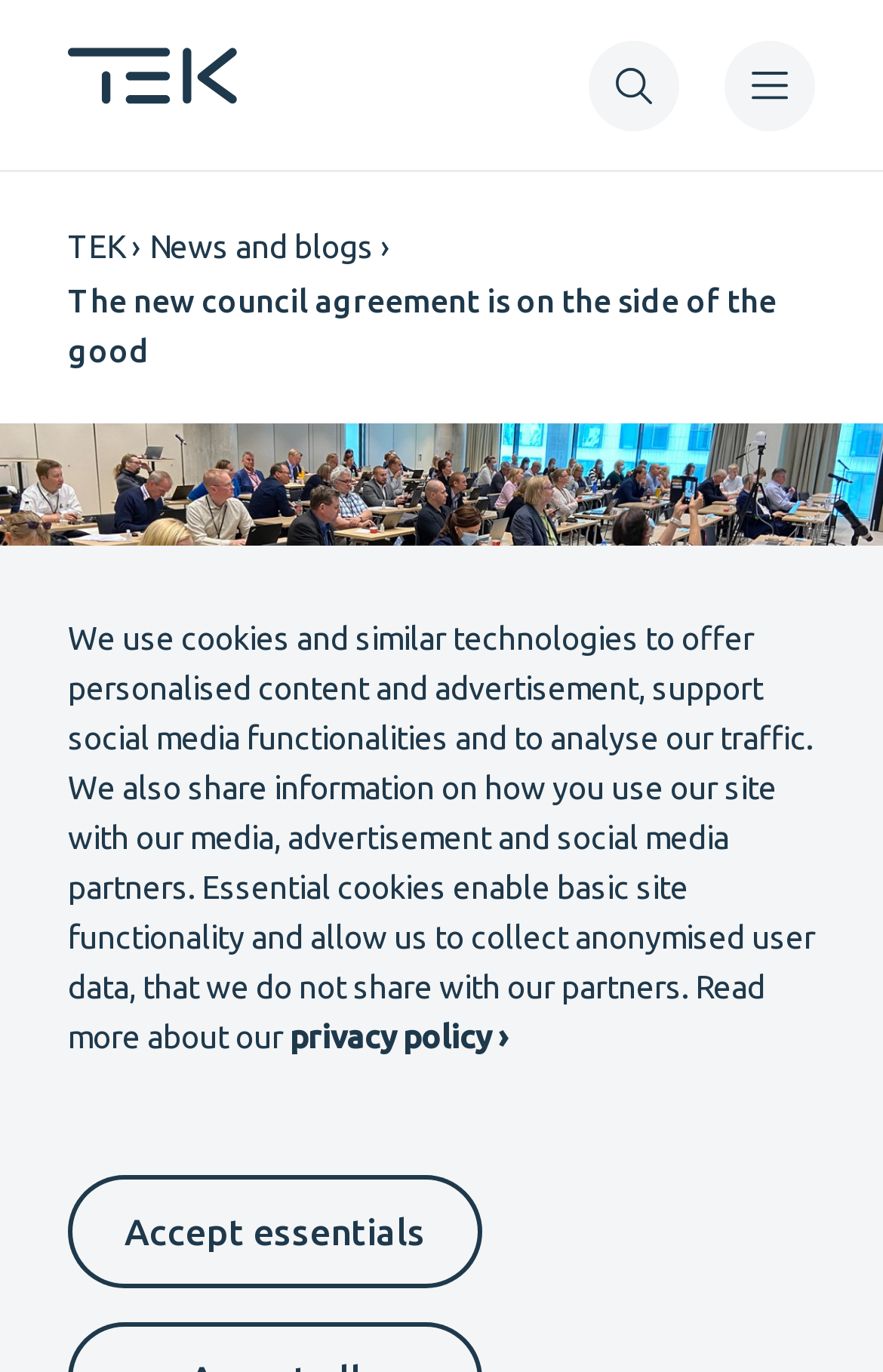Identify and provide the text of the main header on the webpage.

The new council agreement is on the side of the good